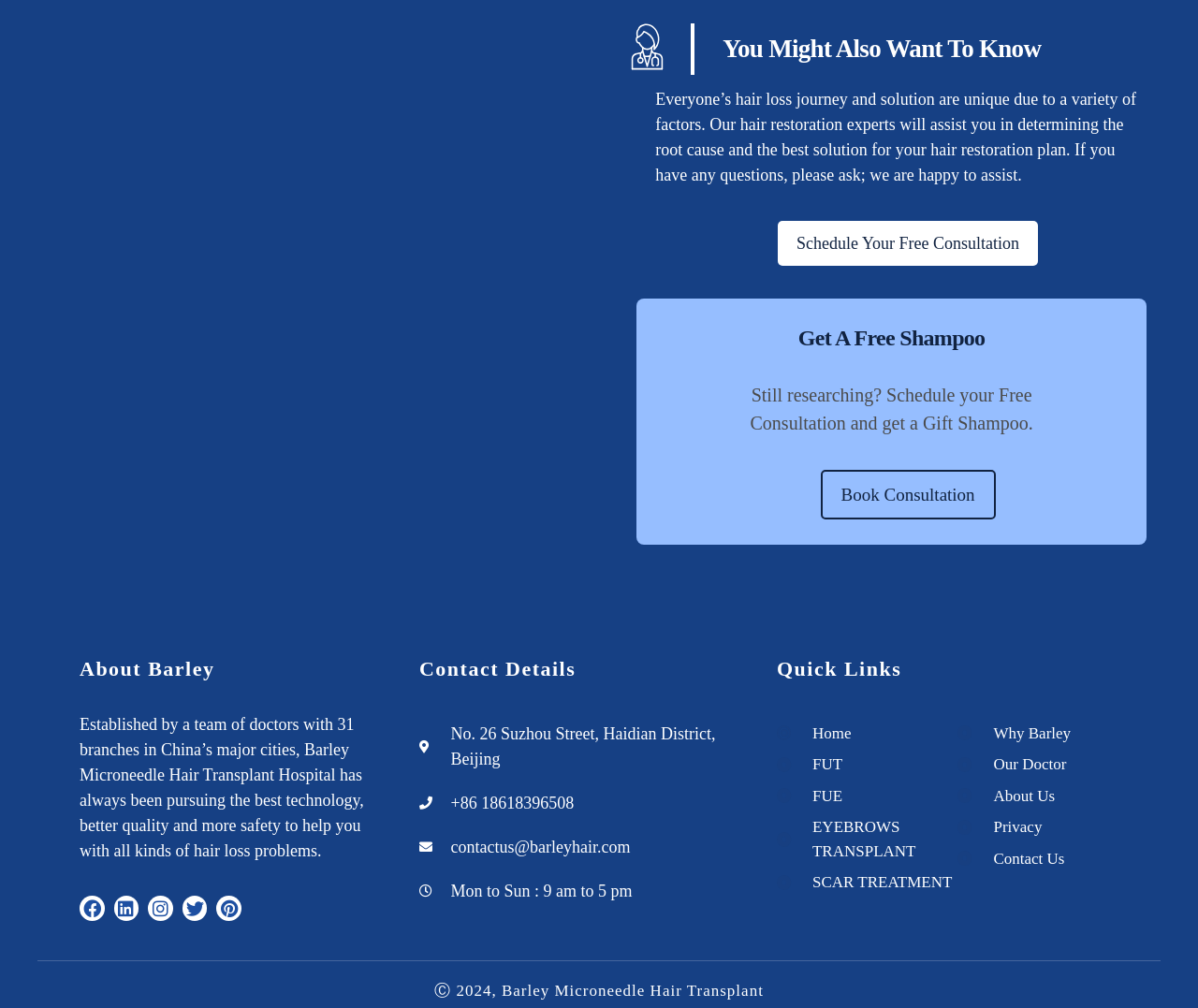Bounding box coordinates are specified in the format (top-left x, top-left y, bottom-right x, bottom-right y). All values are floating point numbers bounded between 0 and 1. Please provide the bounding box coordinate of the region this sentence describes: Contact Us

[0.8, 0.84, 0.951, 0.864]